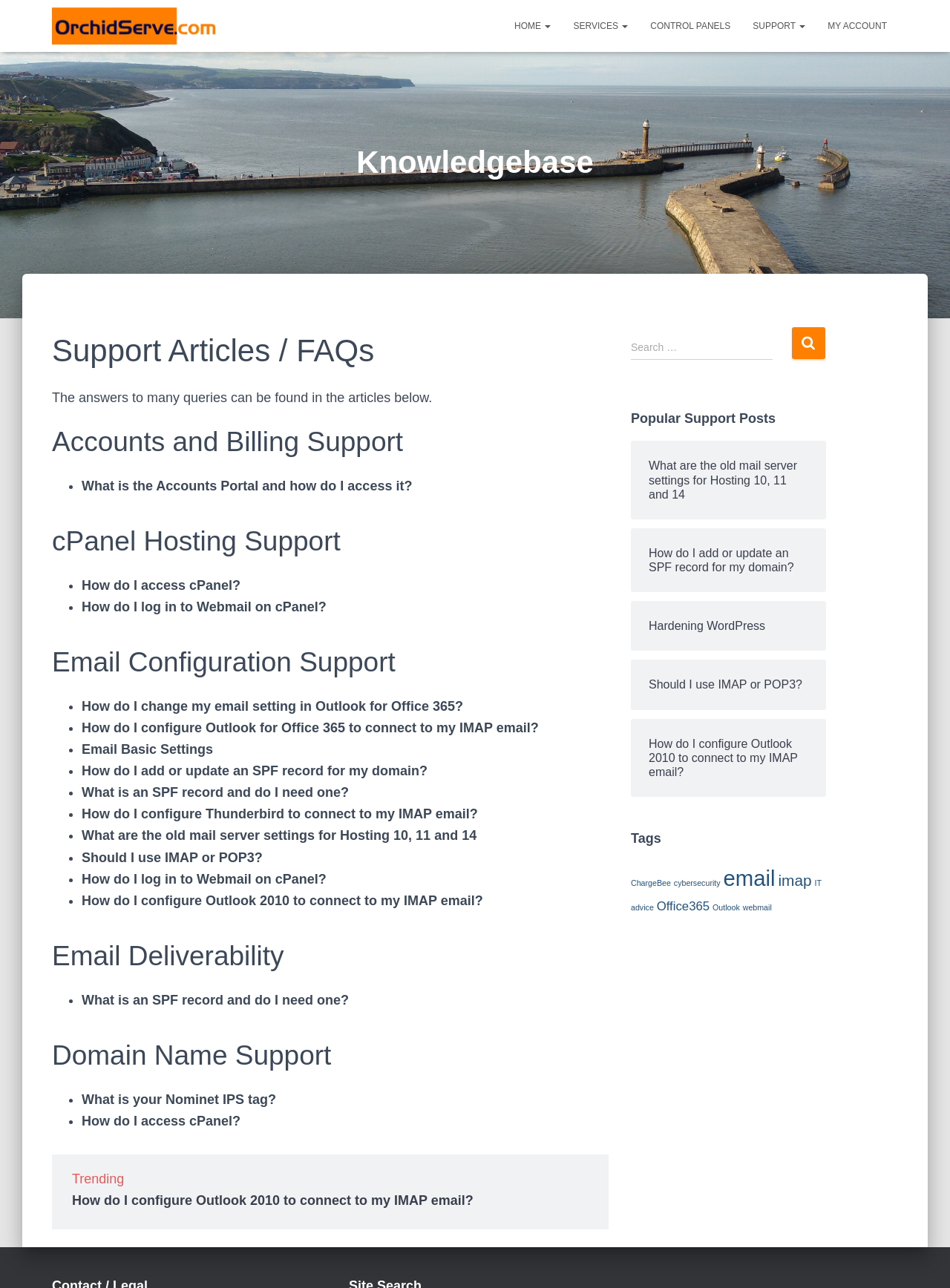Show the bounding box coordinates of the element that should be clicked to complete the task: "Expand menu".

None